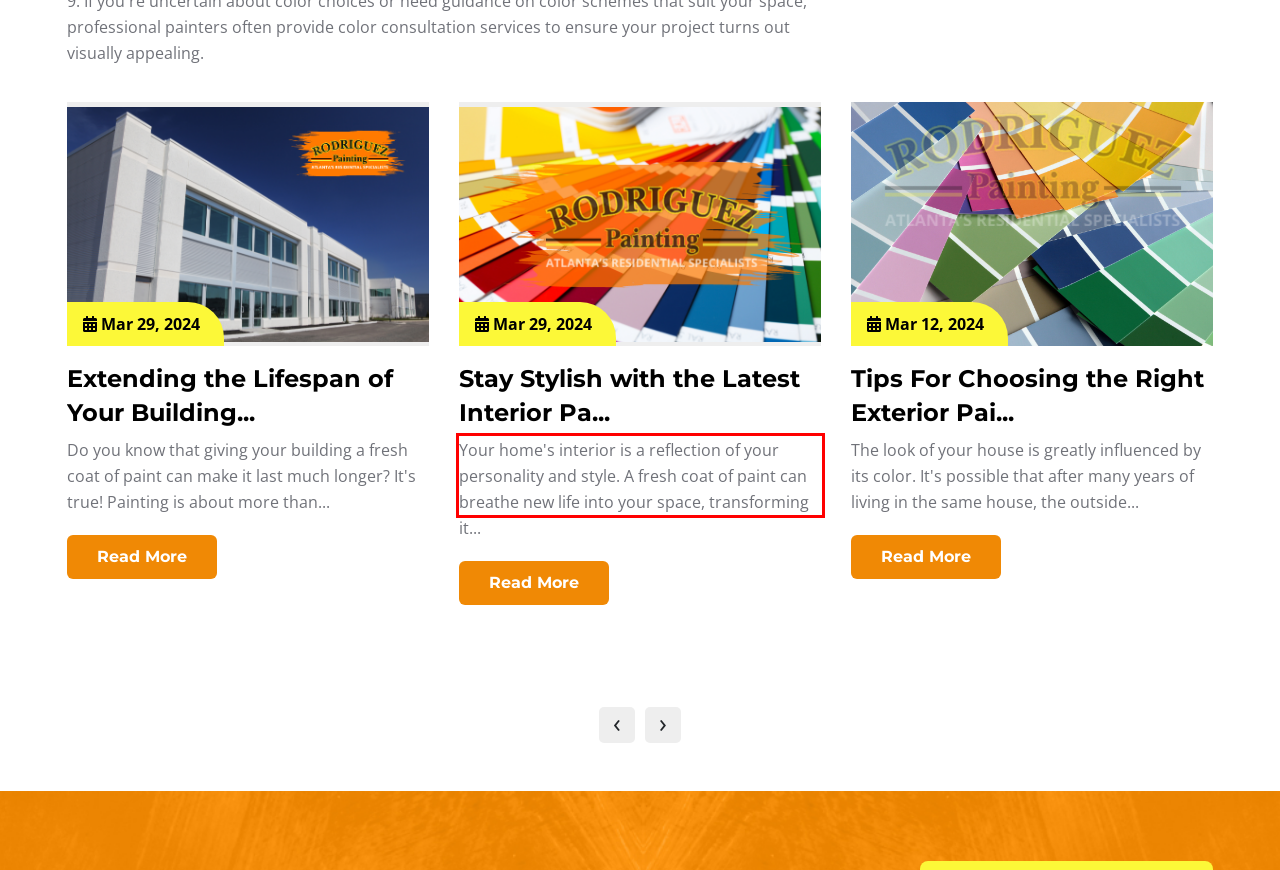Analyze the screenshot of the webpage that features a red bounding box and recognize the text content enclosed within this red bounding box.

Do you know that giving your building a fresh coat of paint can make it last much longer? It's true! Painting is about more than...